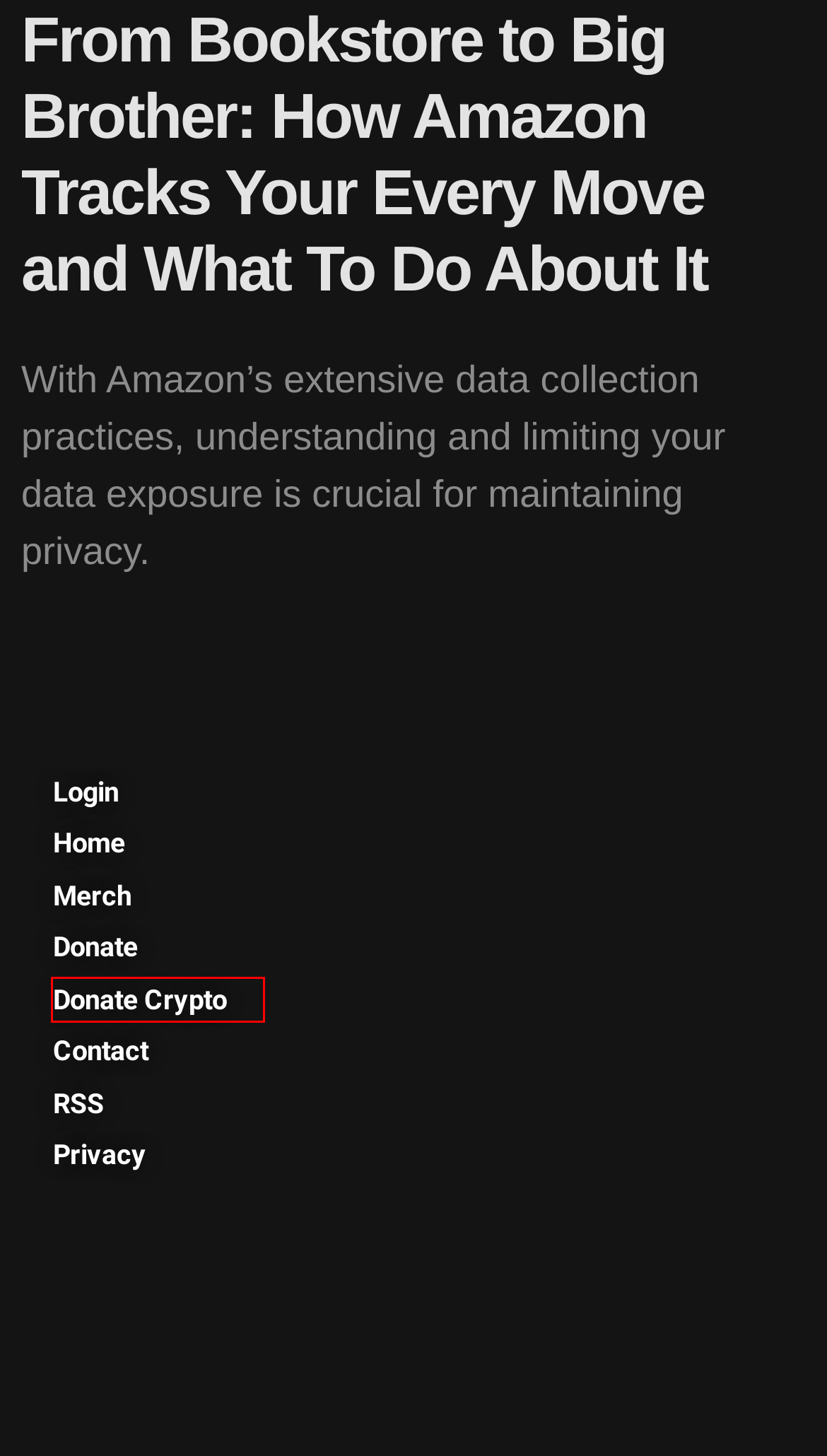You have a screenshot showing a webpage with a red bounding box highlighting an element. Choose the webpage description that best fits the new webpage after clicking the highlighted element. The descriptions are:
A. Reclaim The Net
B. Subscribe
C. Top 10 Must-Have F-Droid Apps for Privacy, Security, and Productivity
D. Privacy Policy
E. Big Tech Alternatives Archives
F. Reclaim The Net - Free Speech, Privacy, Individual Liberty Online
G. Donate Cryptocurrency
H. Contact

G